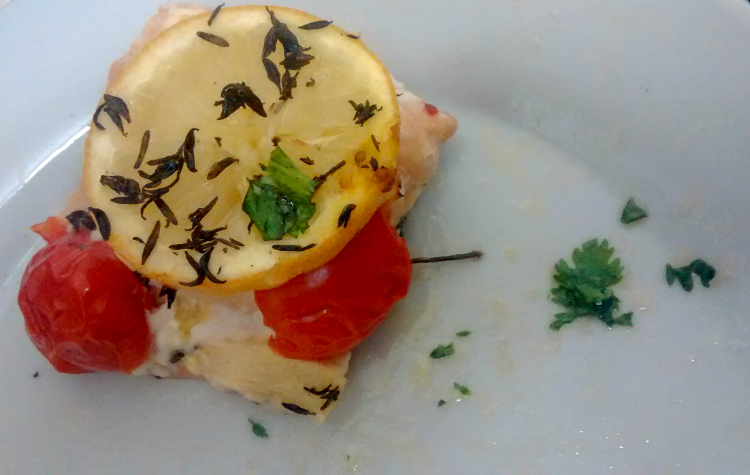What type of citrus fruit is used?
Could you please answer the question thoroughly and with as much detail as possible?

The caption specifically mentions a 'bright, golden slice of lemon' as a garnish for the dish, which indicates that lemon is the type of citrus fruit used.